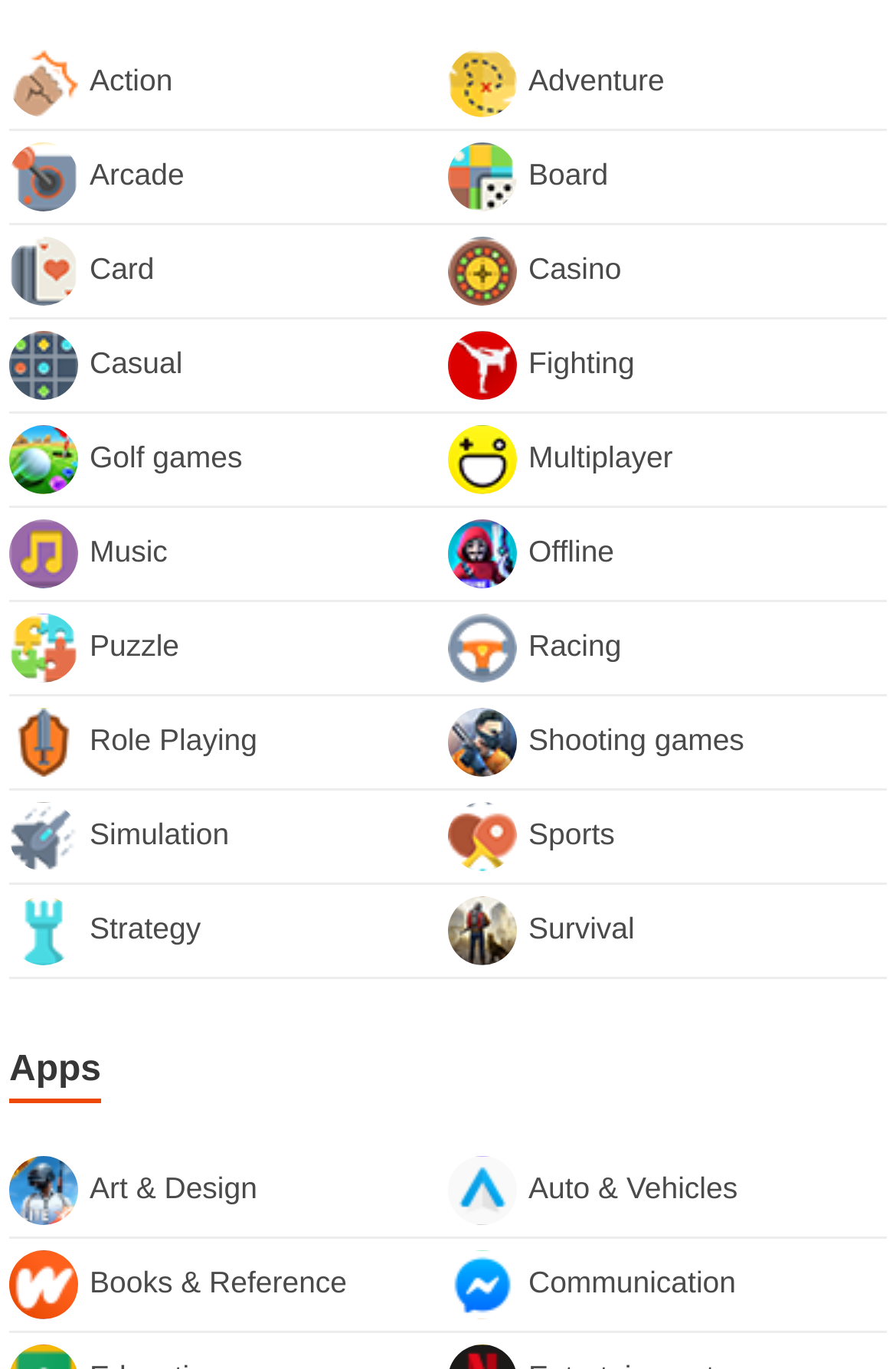Based on the image, please respond to the question with as much detail as possible:
What type of games are mentioned?

The webpage mentions various types of games, including Racing, Action, Adventure, Arcade, and many more, which can be seen from the links provided on the webpage.